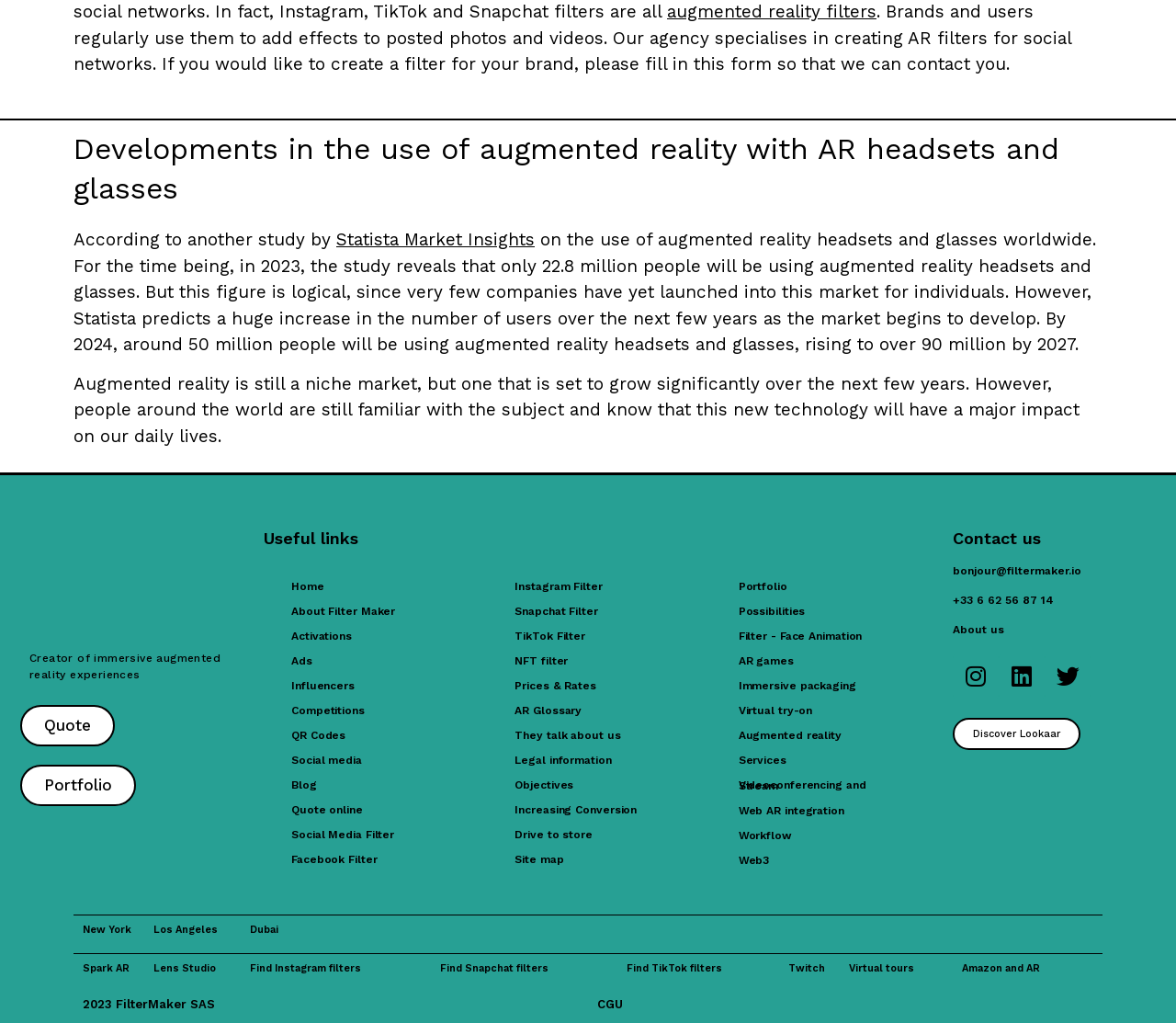Please locate the UI element described by "Services" and provide its bounding box coordinates.

[0.612, 0.731, 0.787, 0.755]